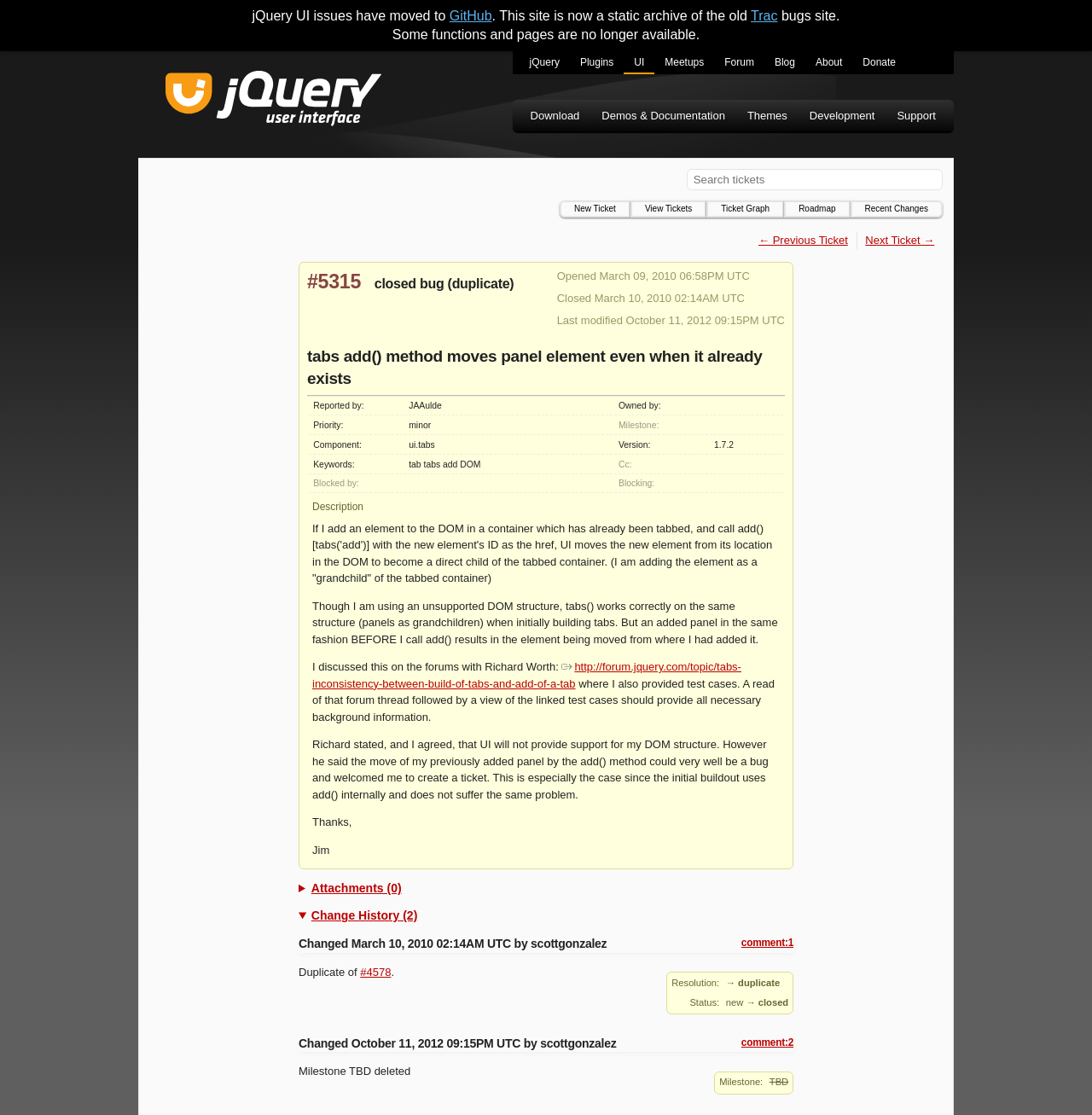Please determine the bounding box coordinates of the area that needs to be clicked to complete this task: 'Search this site'. The coordinates must be four float numbers between 0 and 1, formatted as [left, top, right, bottom].

[0.629, 0.151, 0.863, 0.171]